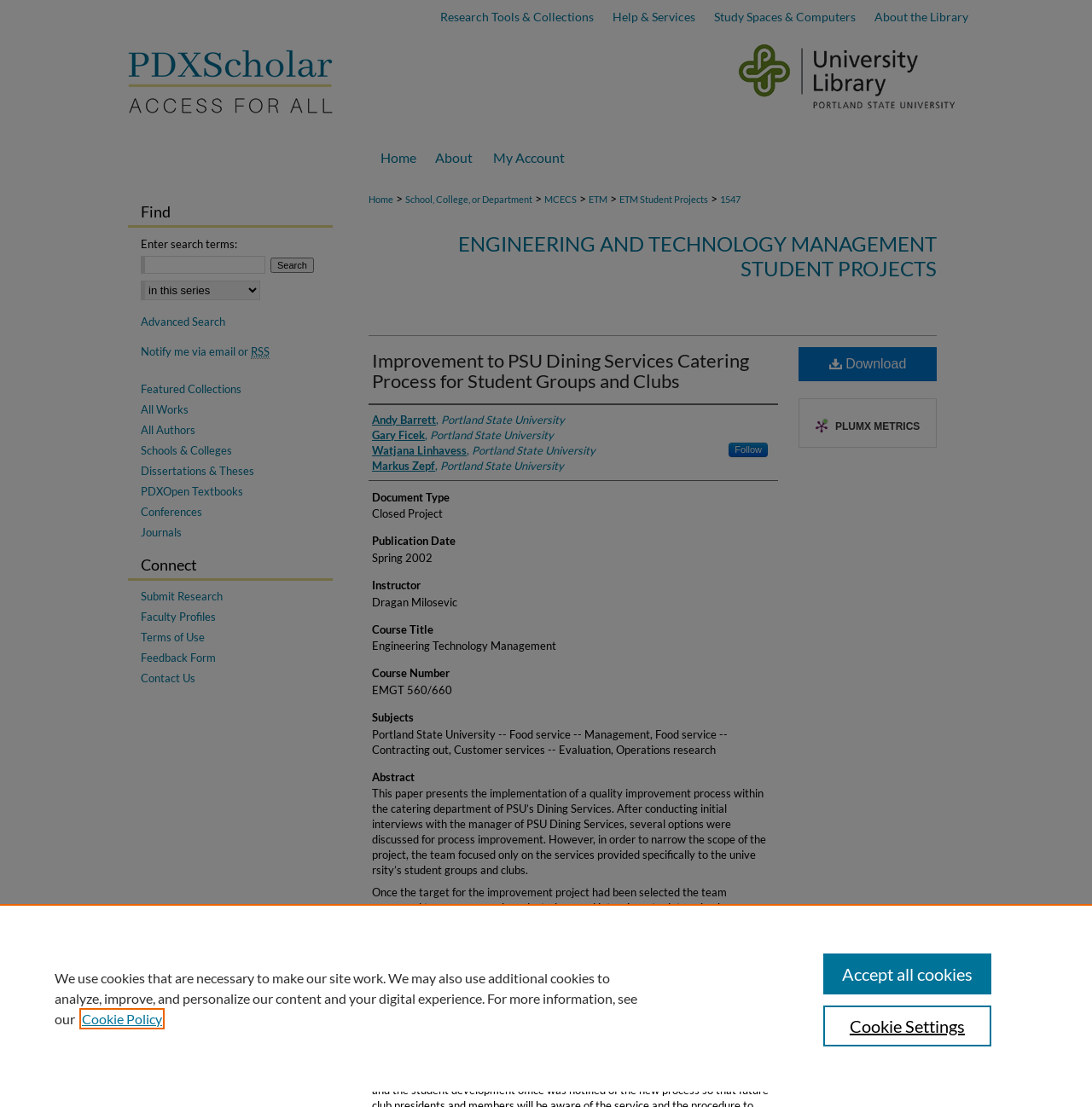Answer the question in a single word or phrase:
What is the course number mentioned in the paper?

EMGT 560/660